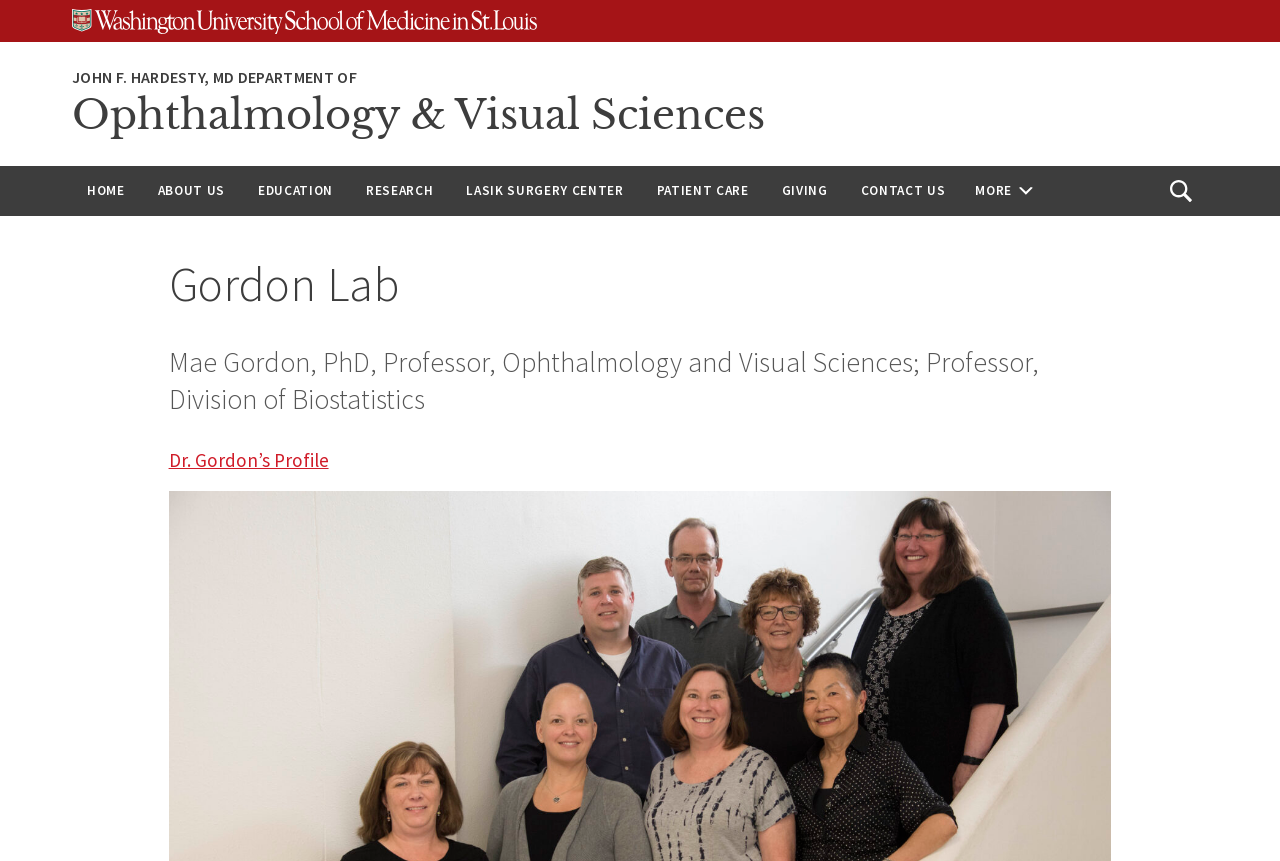Please mark the bounding box coordinates of the area that should be clicked to carry out the instruction: "view more options".

[0.75, 0.192, 0.817, 0.249]